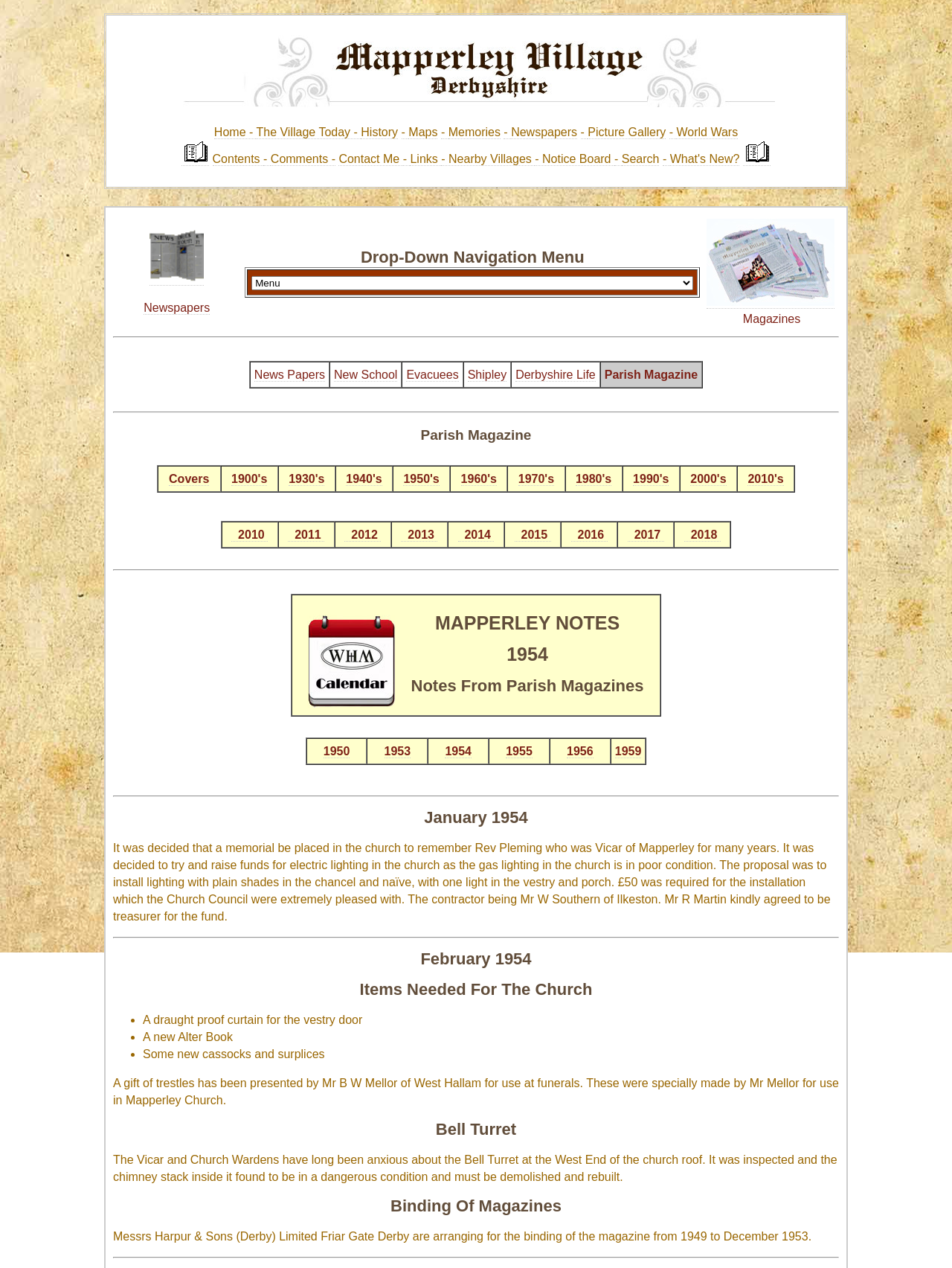What is the navigation menu called?
Kindly offer a comprehensive and detailed response to the question.

The navigation menu is called 'Menu', which can be found in the drop-down navigation menu on the webpage.